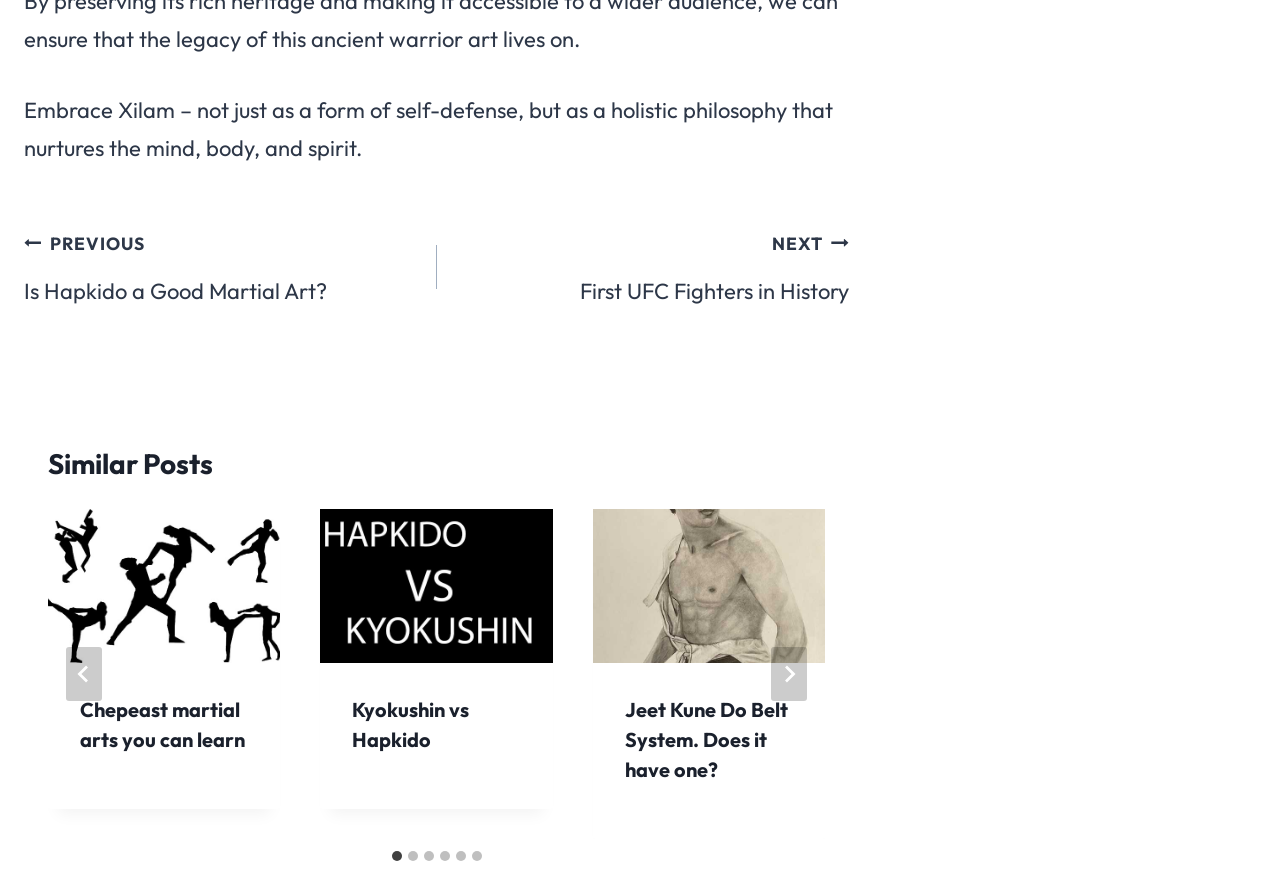Look at the image and give a detailed response to the following question: What is the title of the first similar post?

The title of the first similar post is 'Chepeast martial arts you can learn', as indicated by the heading element with the same text content inside the first tabpanel.